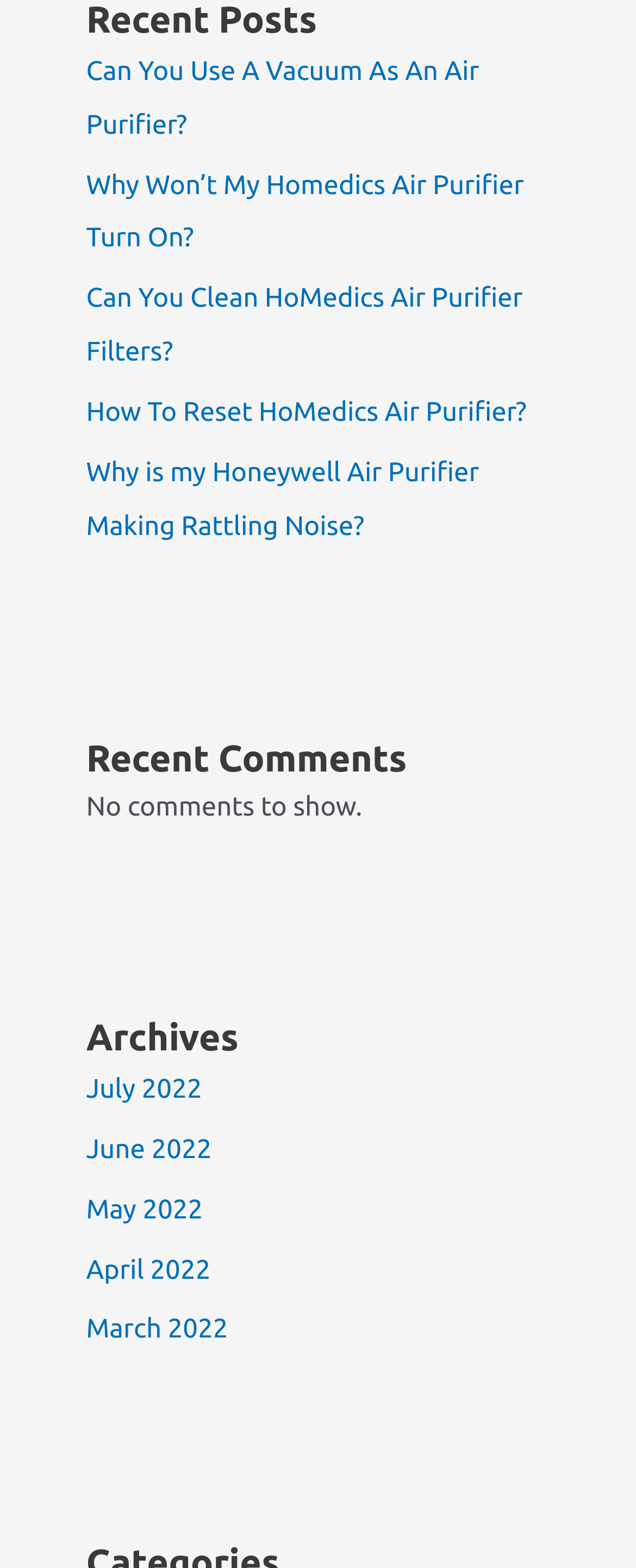Locate the bounding box coordinates of the element that needs to be clicked to carry out the instruction: "Read 'Why Won’t My Homedics Air Purifier Turn On?' article". The coordinates should be given as four float numbers ranging from 0 to 1, i.e., [left, top, right, bottom].

[0.135, 0.109, 0.824, 0.162]